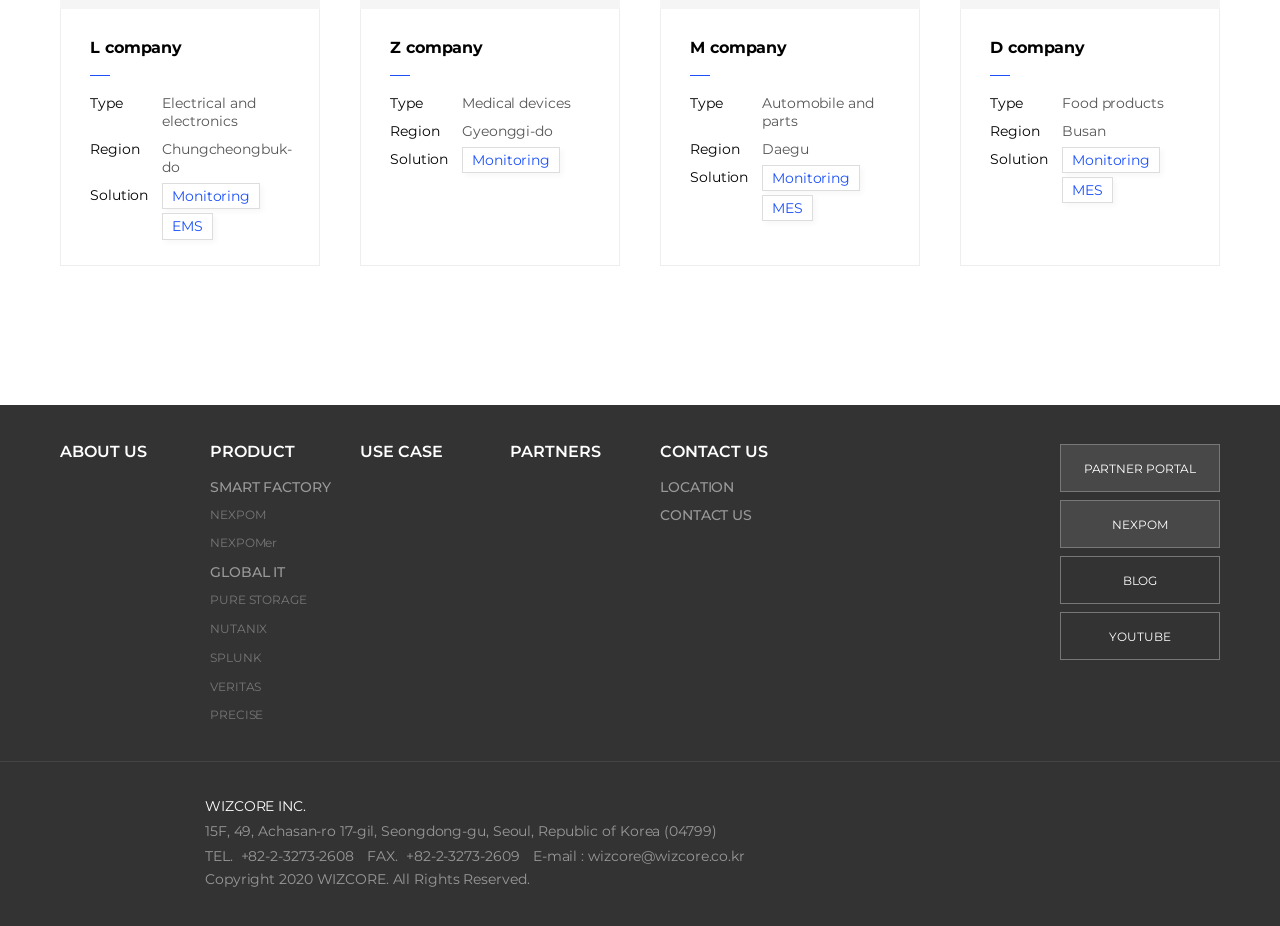Locate the bounding box coordinates of the clickable element to fulfill the following instruction: "Check CONTACT US". Provide the coordinates as four float numbers between 0 and 1 in the format [left, top, right, bottom].

[0.516, 0.477, 0.633, 0.497]